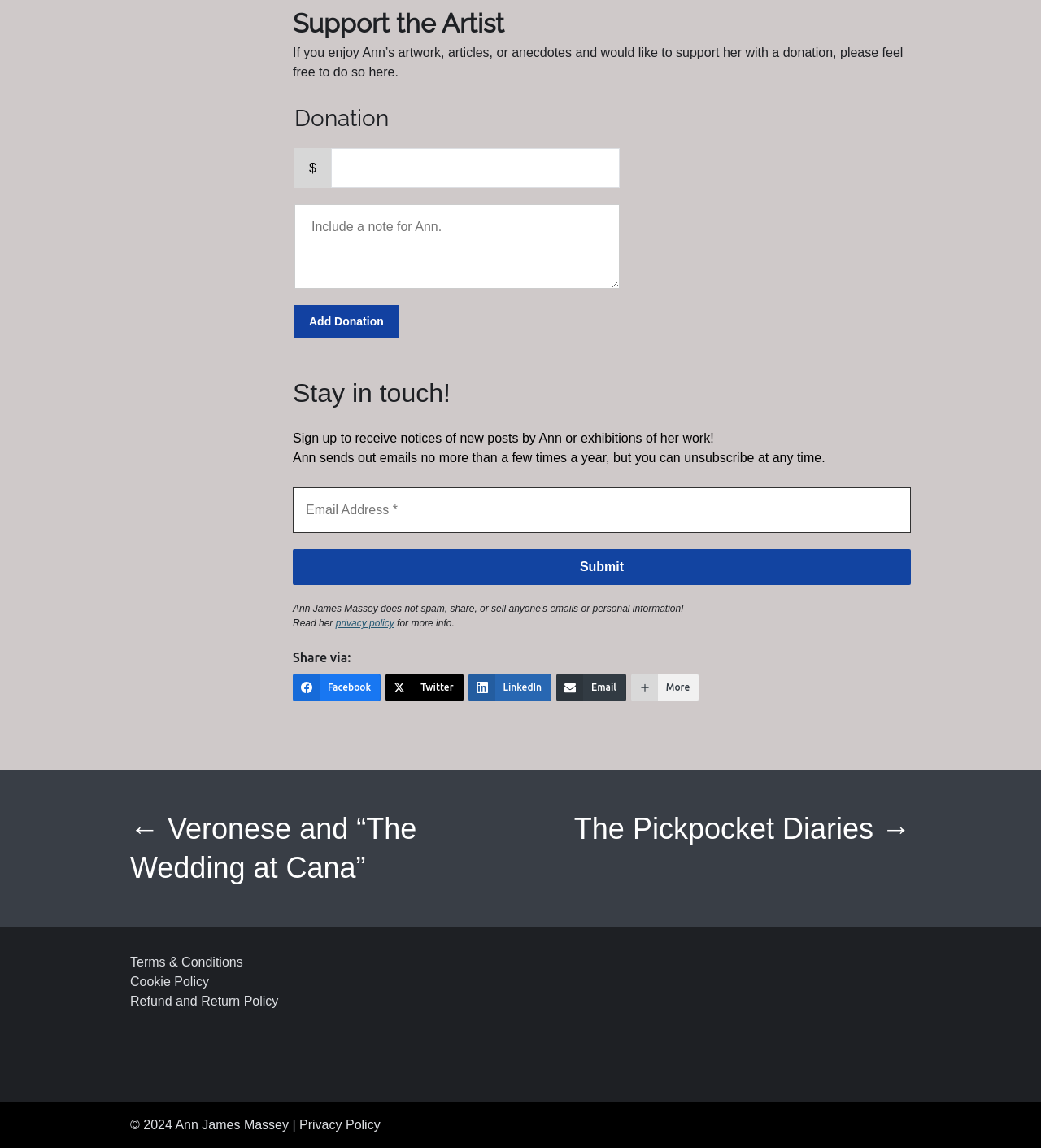What social media platforms can users share content on?
Offer a detailed and exhaustive answer to the question.

The 'Share via:' section contains links to Facebook, Twitter, LinkedIn, Email, and More, indicating that users can share content on these social media platforms.